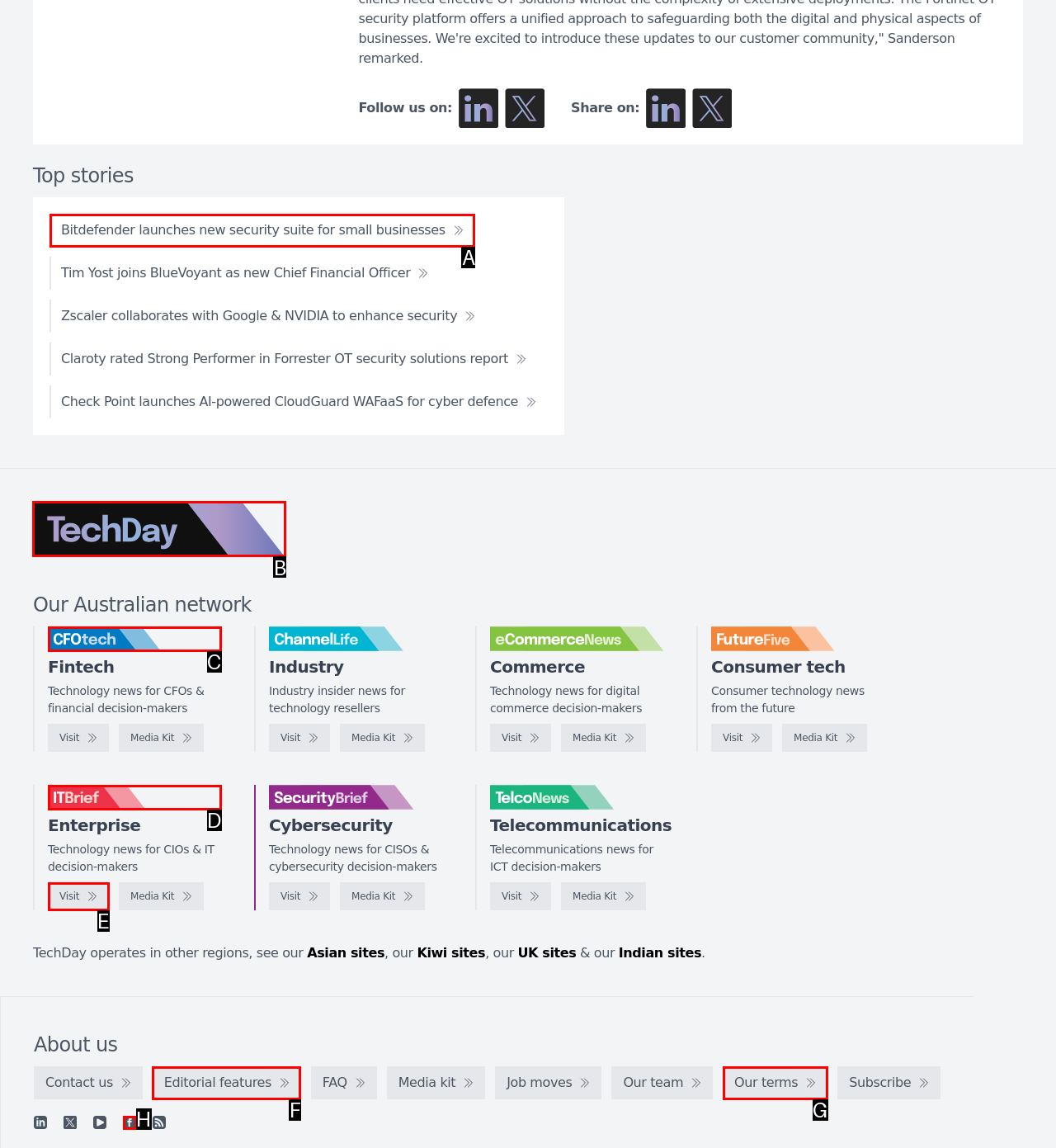Choose the HTML element that should be clicked to accomplish the task: Click on the Scroll back to top link. Answer with the letter of the chosen option.

None